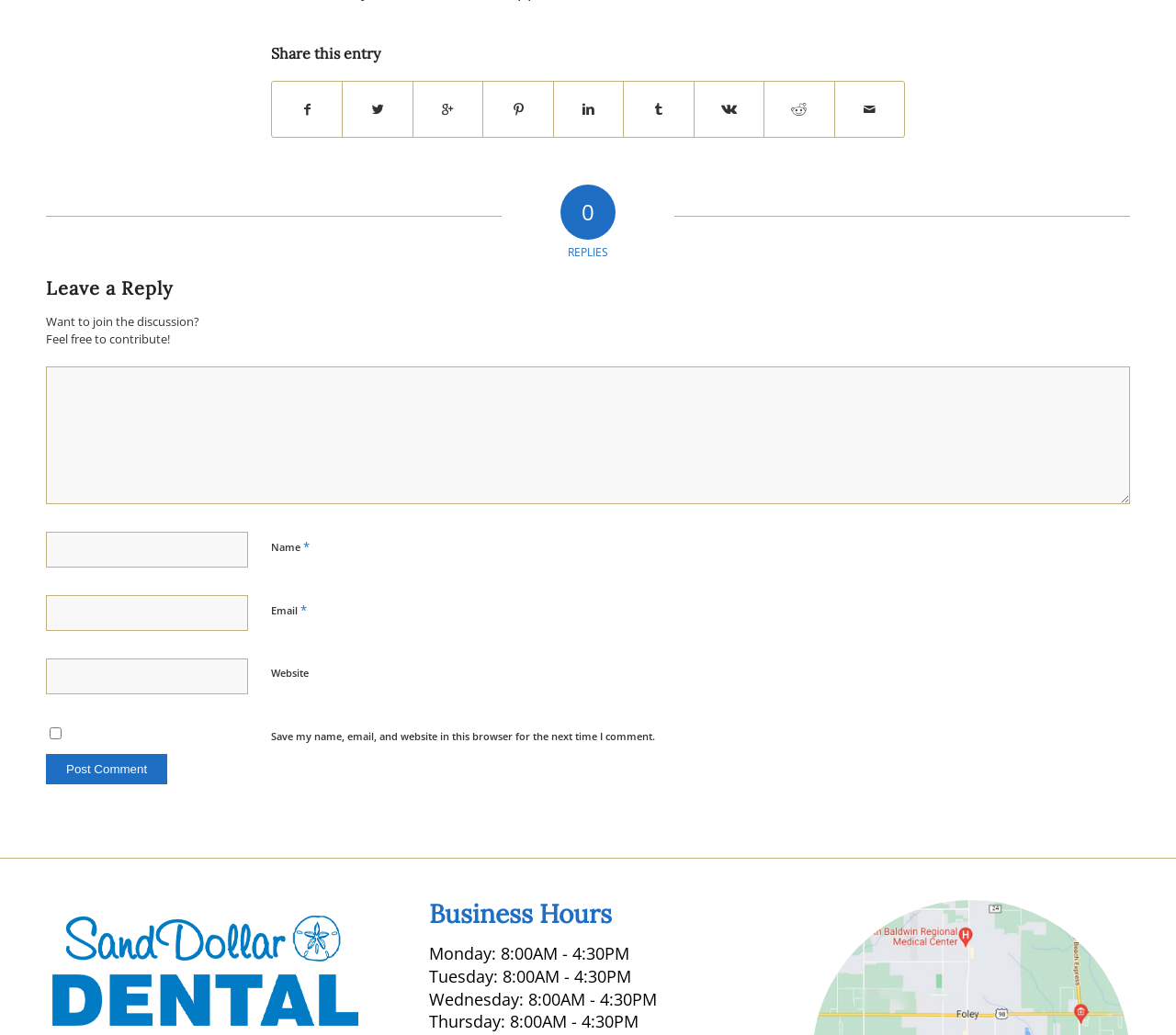Determine the coordinates of the bounding box for the clickable area needed to execute this instruction: "Type your email".

[0.039, 0.575, 0.211, 0.61]